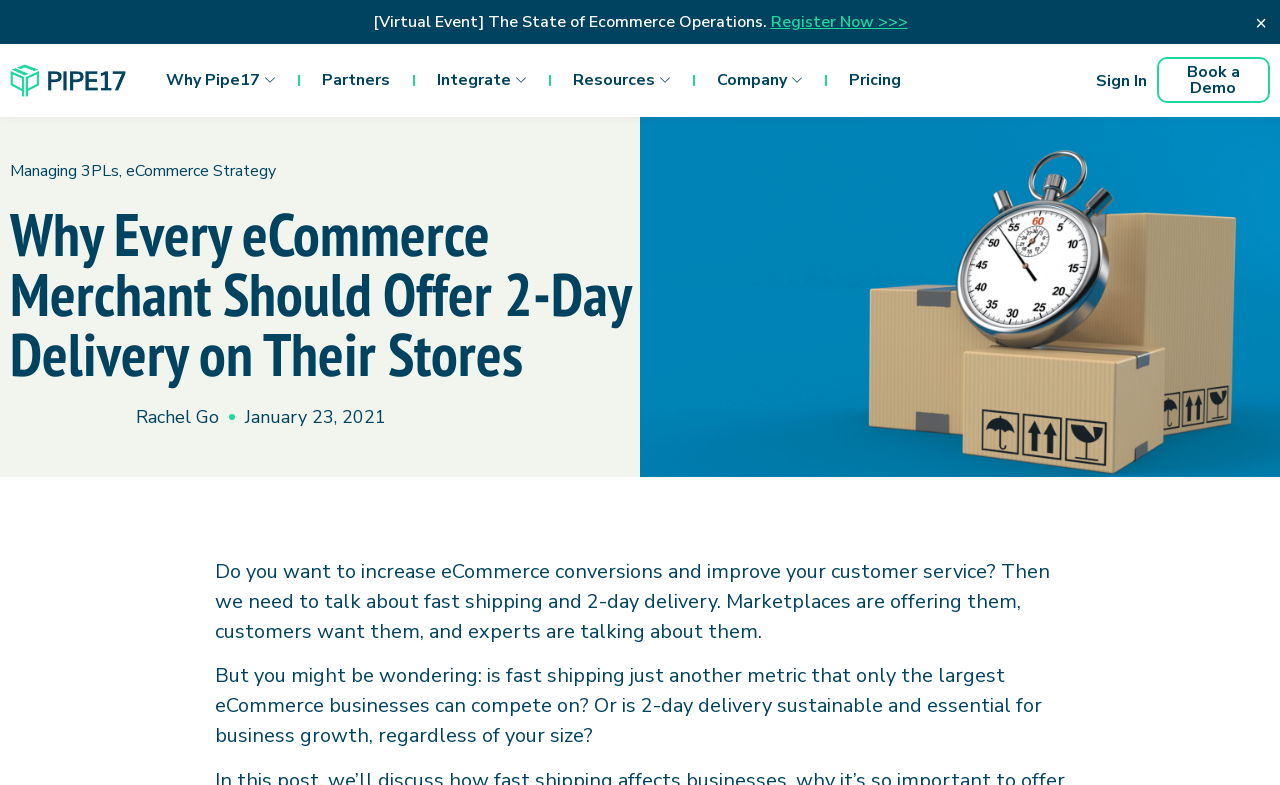Identify the bounding box coordinates for the element you need to click to achieve the following task: "Sign in to the account". The coordinates must be four float values ranging from 0 to 1, formatted as [left, top, right, bottom].

[0.848, 0.086, 0.904, 0.12]